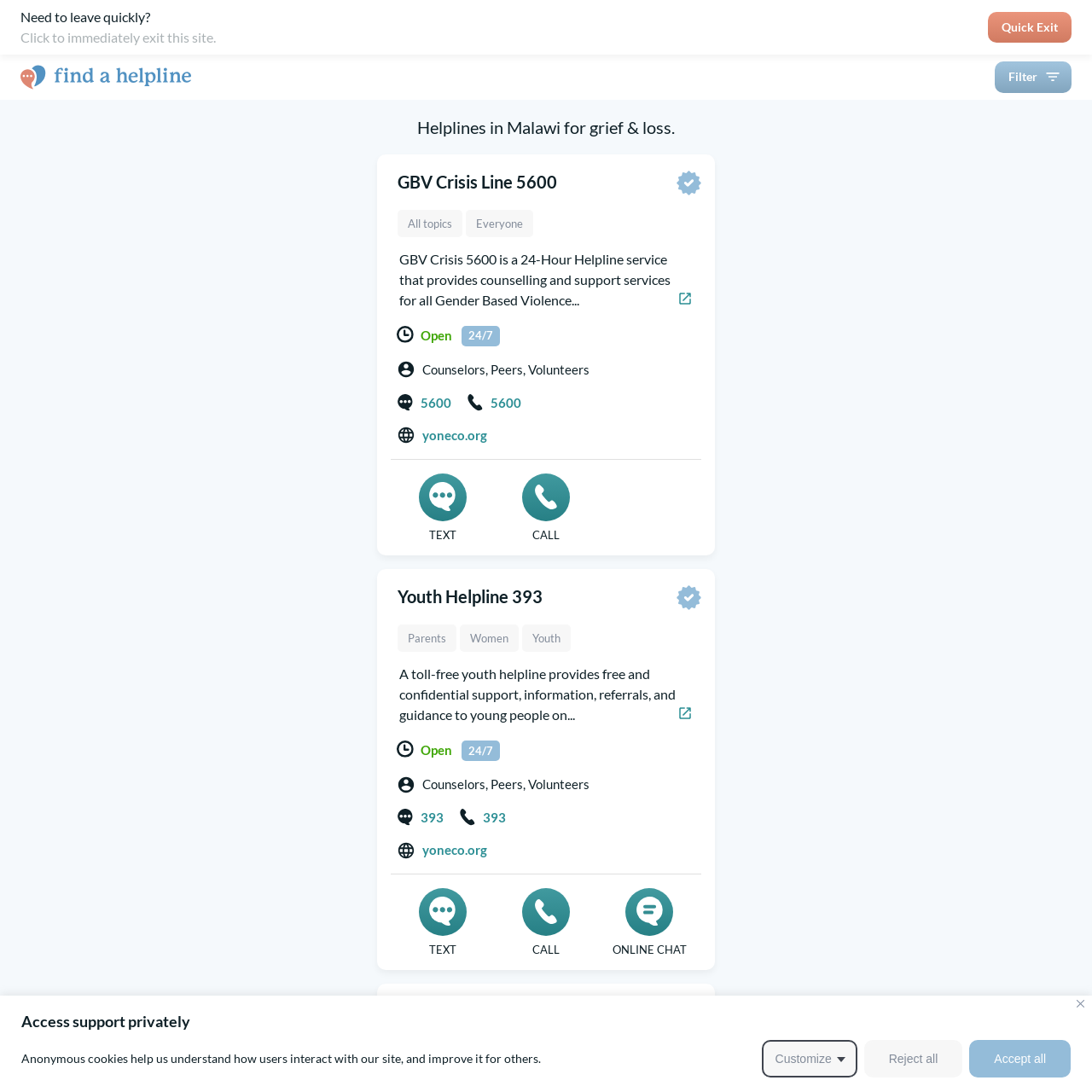Identify the bounding box of the HTML element described as: "Lifeline Malawi/ANPPCAN Malawi Chapter".

[0.364, 0.916, 0.603, 0.961]